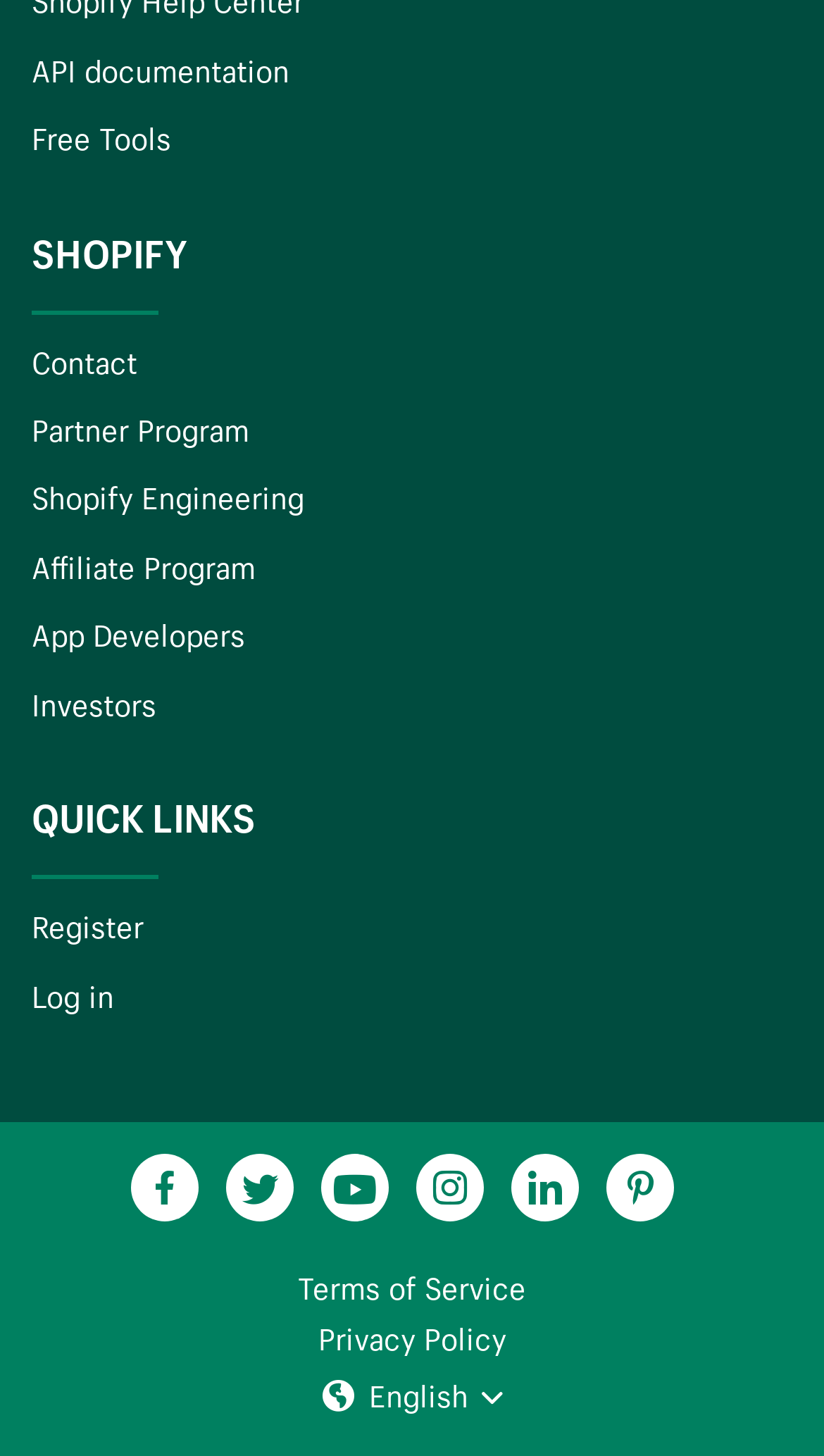Respond to the question below with a single word or phrase:
What is the language selection button?

English